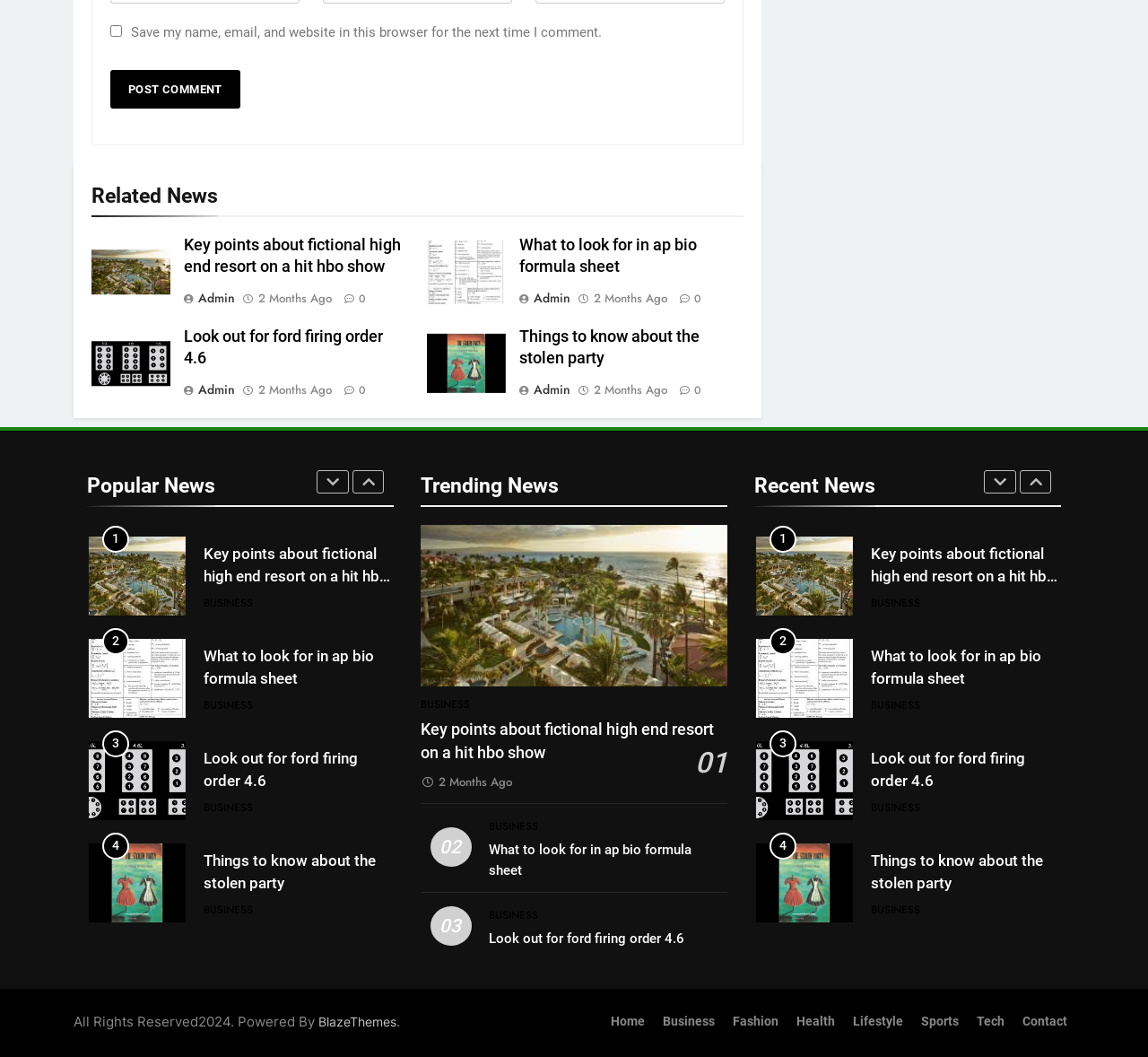Find the bounding box coordinates of the clickable element required to execute the following instruction: "Post a comment". Provide the coordinates as four float numbers between 0 and 1, i.e., [left, top, right, bottom].

[0.096, 0.066, 0.209, 0.103]